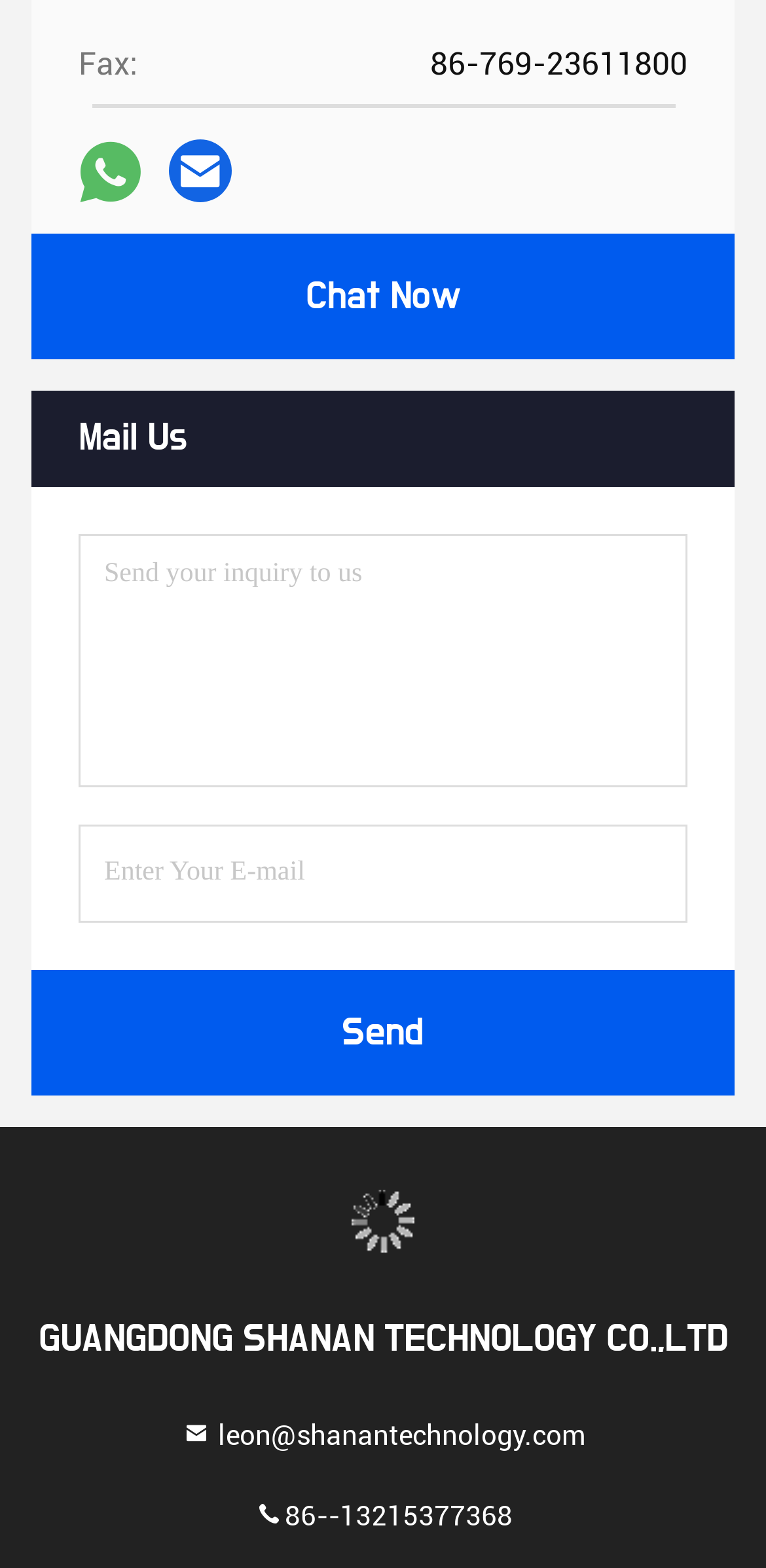Given the description "placeholder="Enter Your E-mail"", provide the bounding box coordinates of the corresponding UI element.

[0.103, 0.526, 0.897, 0.588]